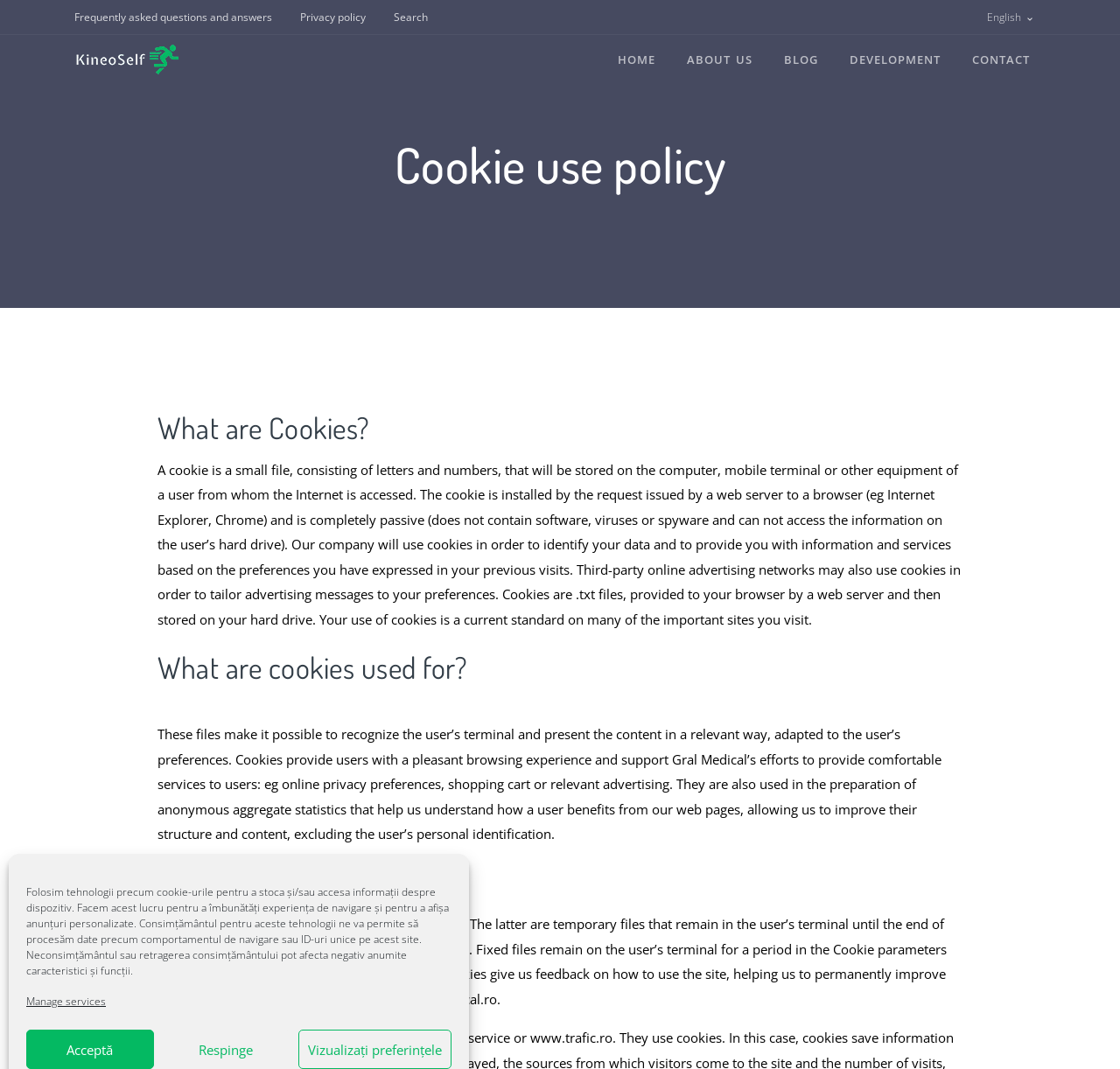Determine the bounding box coordinates of the target area to click to execute the following instruction: "Go to HOME page."

[0.538, 0.033, 0.599, 0.079]